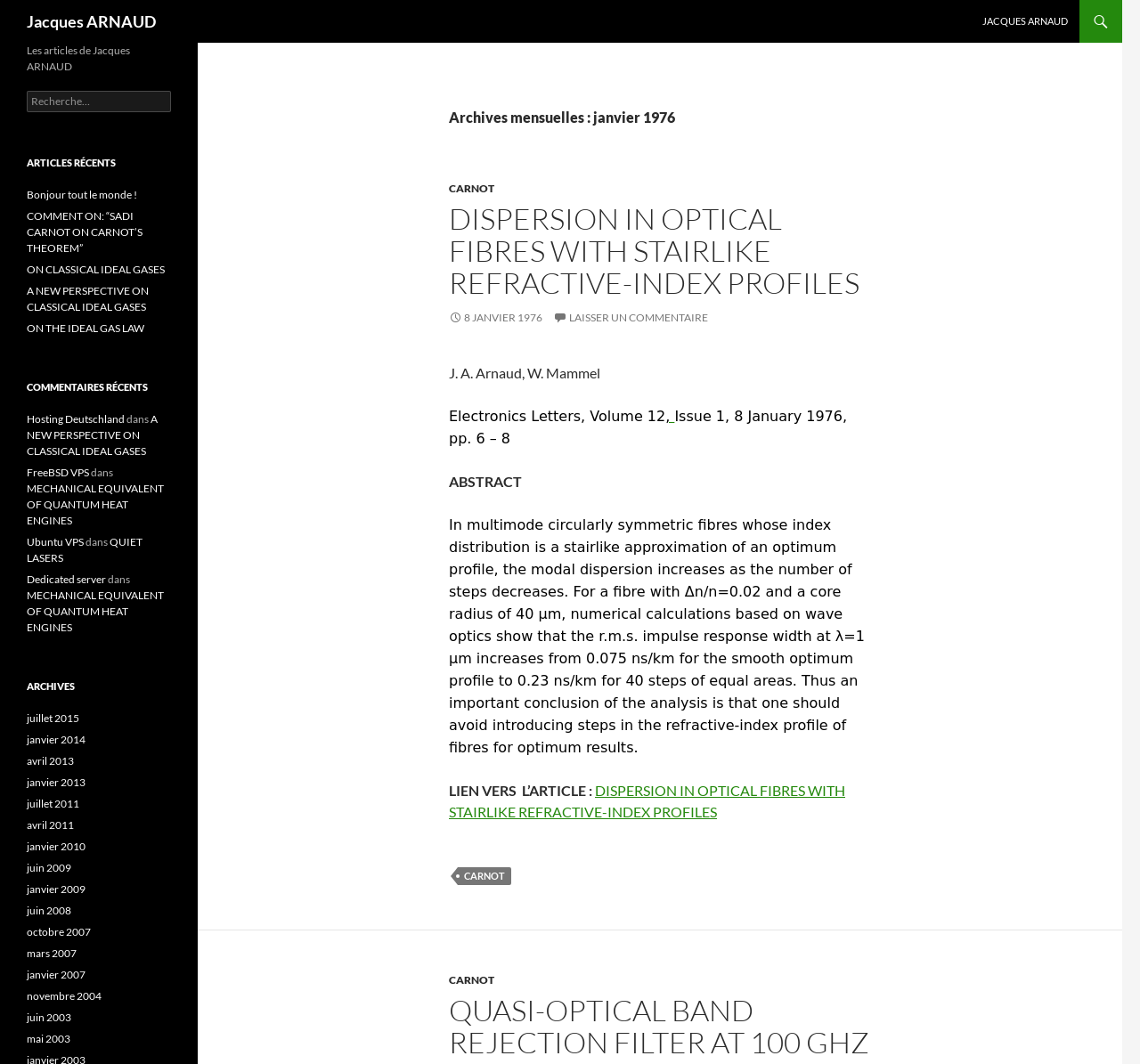What is the volume number of the journal 'Electronics Letters'?
Please provide a comprehensive answer based on the visual information in the image.

I found the answer by looking at the journal information section, where the volume number is mentioned.